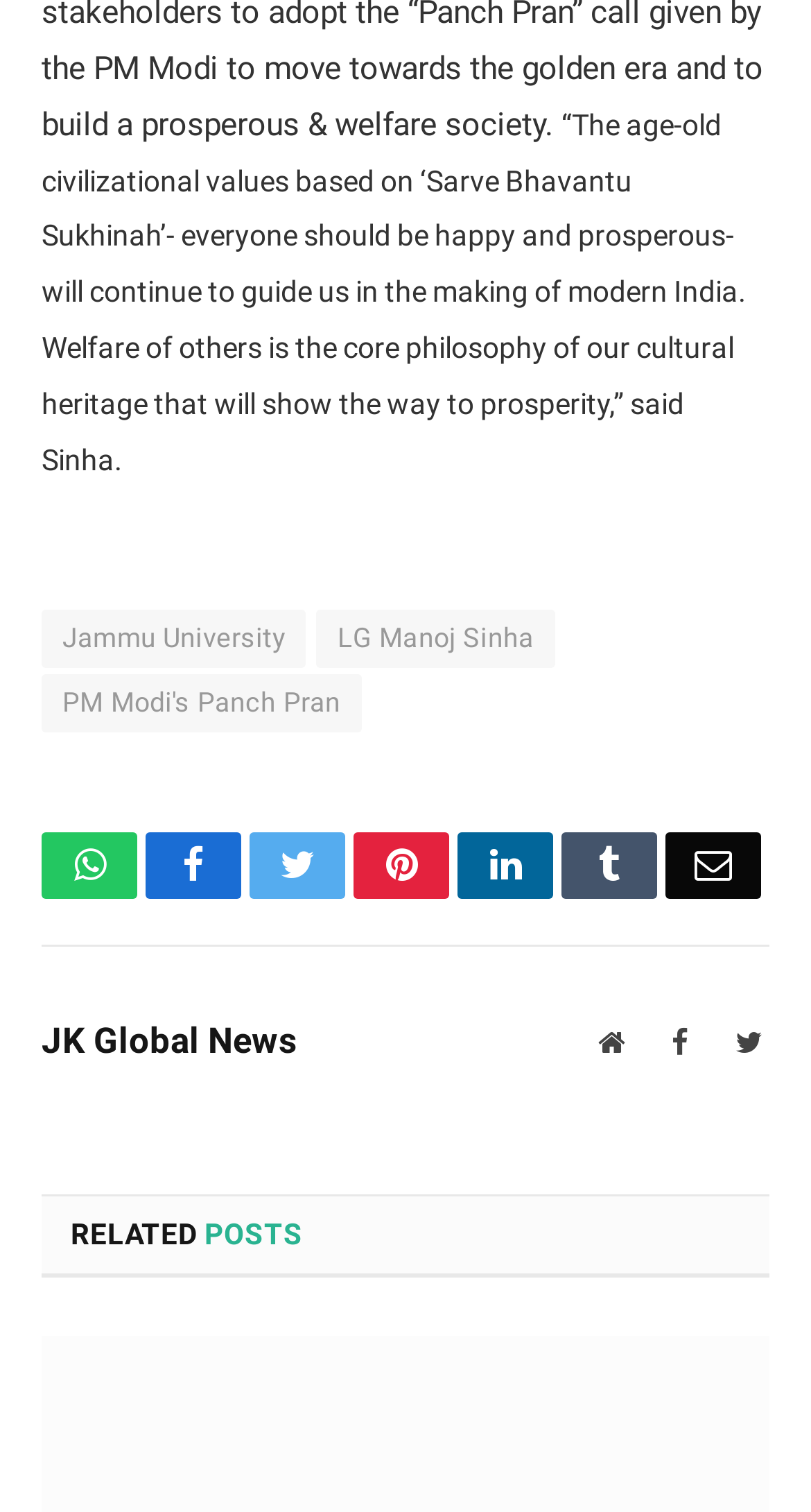What is the title of the section below the social media links?
From the details in the image, provide a complete and detailed answer to the question.

The answer can be found by looking at the heading element with the text 'RELATED POSTS' which is located at coordinates [0.087, 0.806, 0.373, 0.829]. This suggests that the title of the section below the social media links is 'RELATED POSTS'.